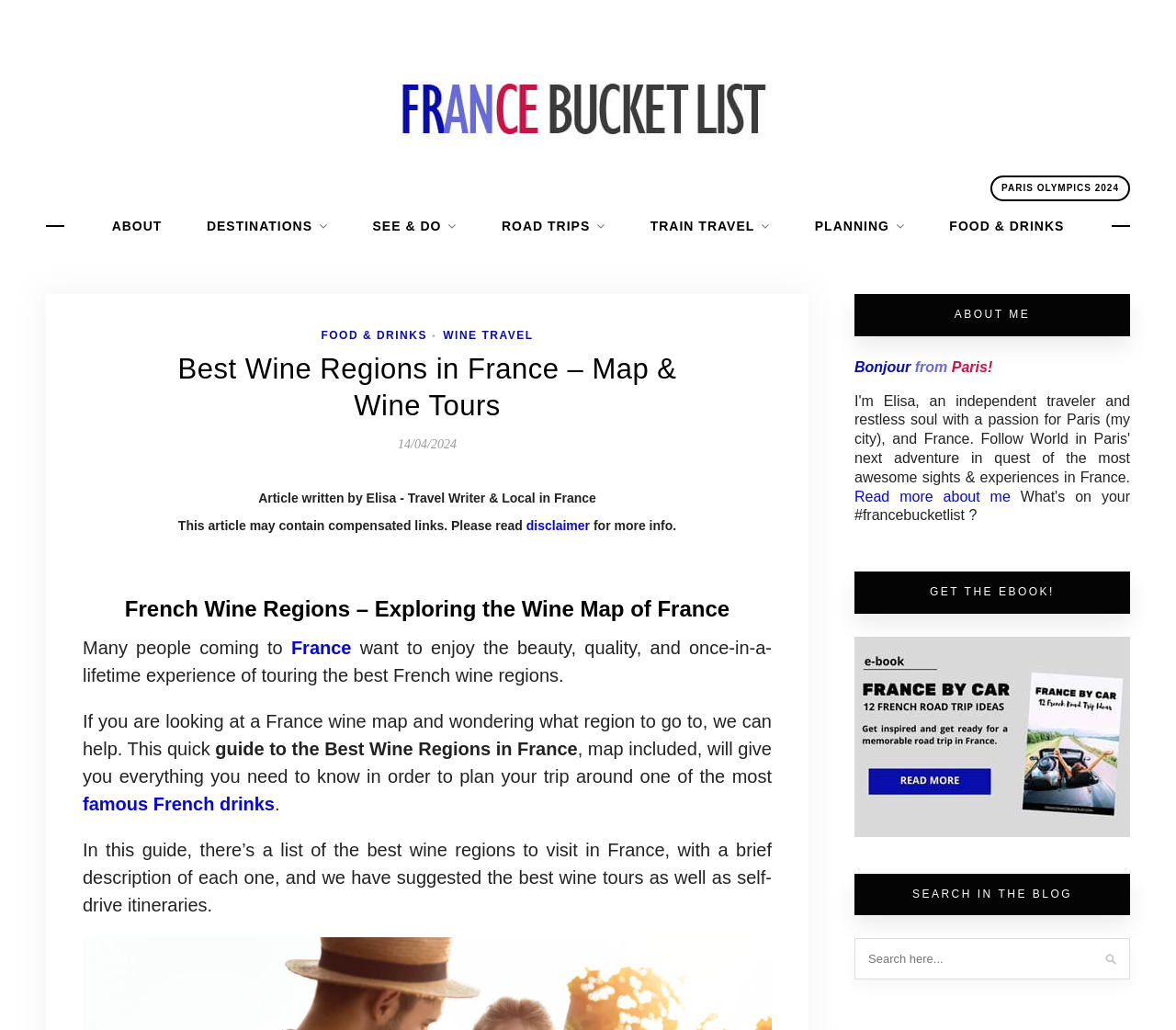Provide the bounding box coordinates of the HTML element described as: "Planning". The bounding box coordinates should be four float numbers between 0 and 1, i.e., [left, top, right, bottom].

[0.693, 0.195, 0.769, 0.244]